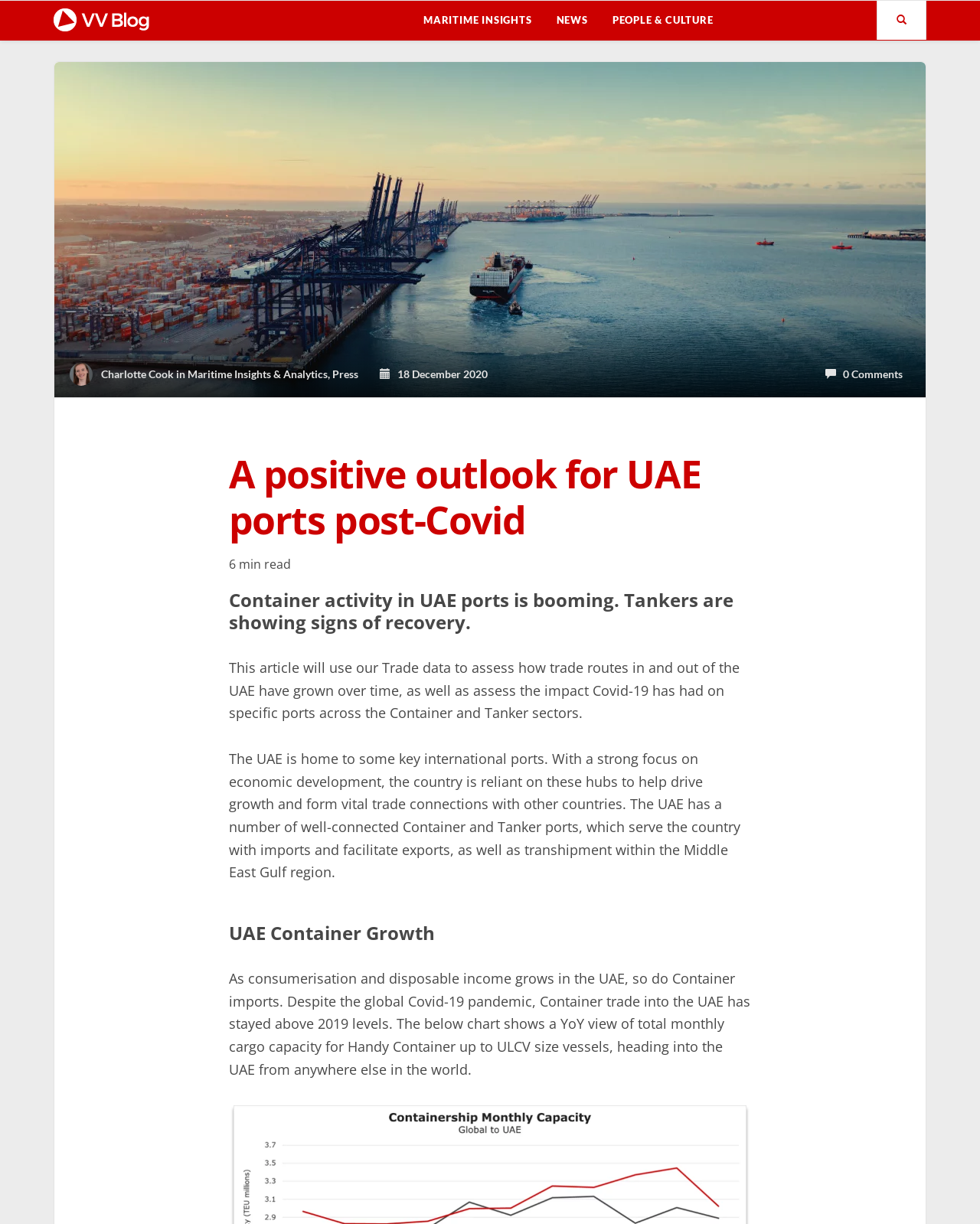Bounding box coordinates must be specified in the format (top-left x, top-left y, bottom-right x, bottom-right y). All values should be floating point numbers between 0 and 1. What are the bounding box coordinates of the UI element described as: 18 December 2020

[0.388, 0.3, 0.498, 0.311]